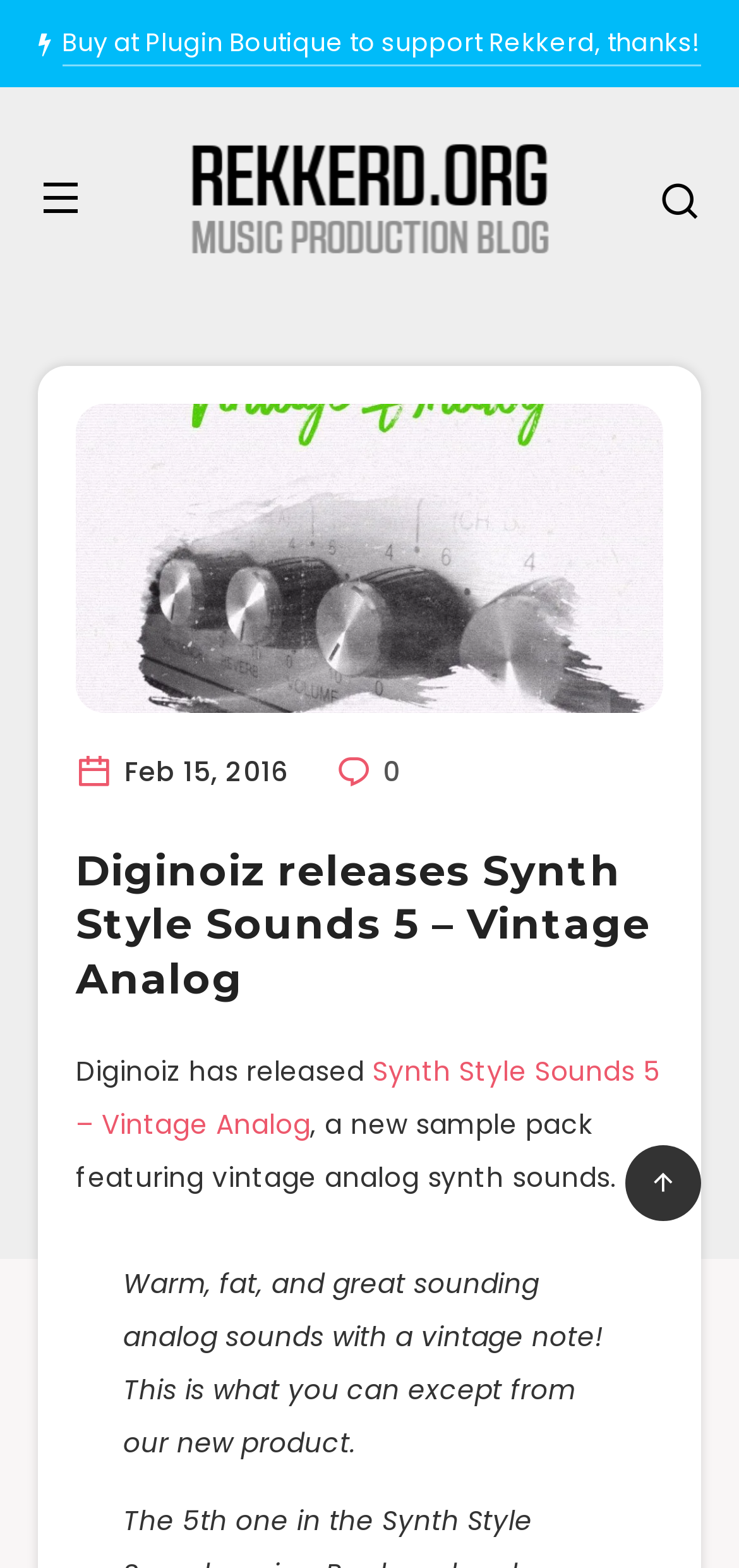What is the name of the company releasing Synth Style Sounds 5?
Refer to the image and give a detailed answer to the query.

I found the name of the company by looking at the heading element with the text 'Diginoiz releases Synth Style Sounds 5 – Vintage Analog'.